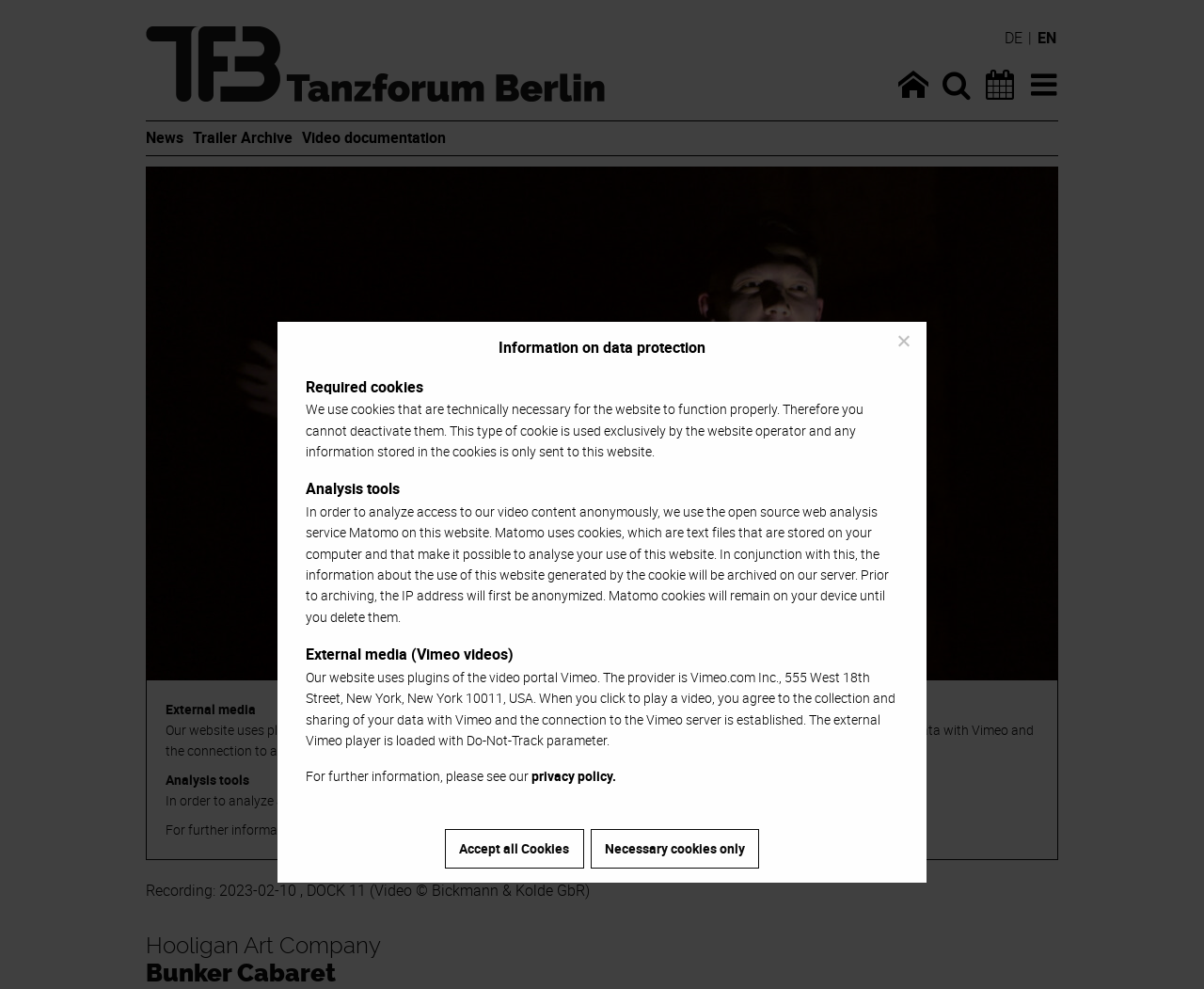Please identify the bounding box coordinates of the clickable element to fulfill the following instruction: "Click the 'Home' button". The coordinates should be four float numbers between 0 and 1, i.e., [left, top, right, bottom].

[0.746, 0.071, 0.771, 0.101]